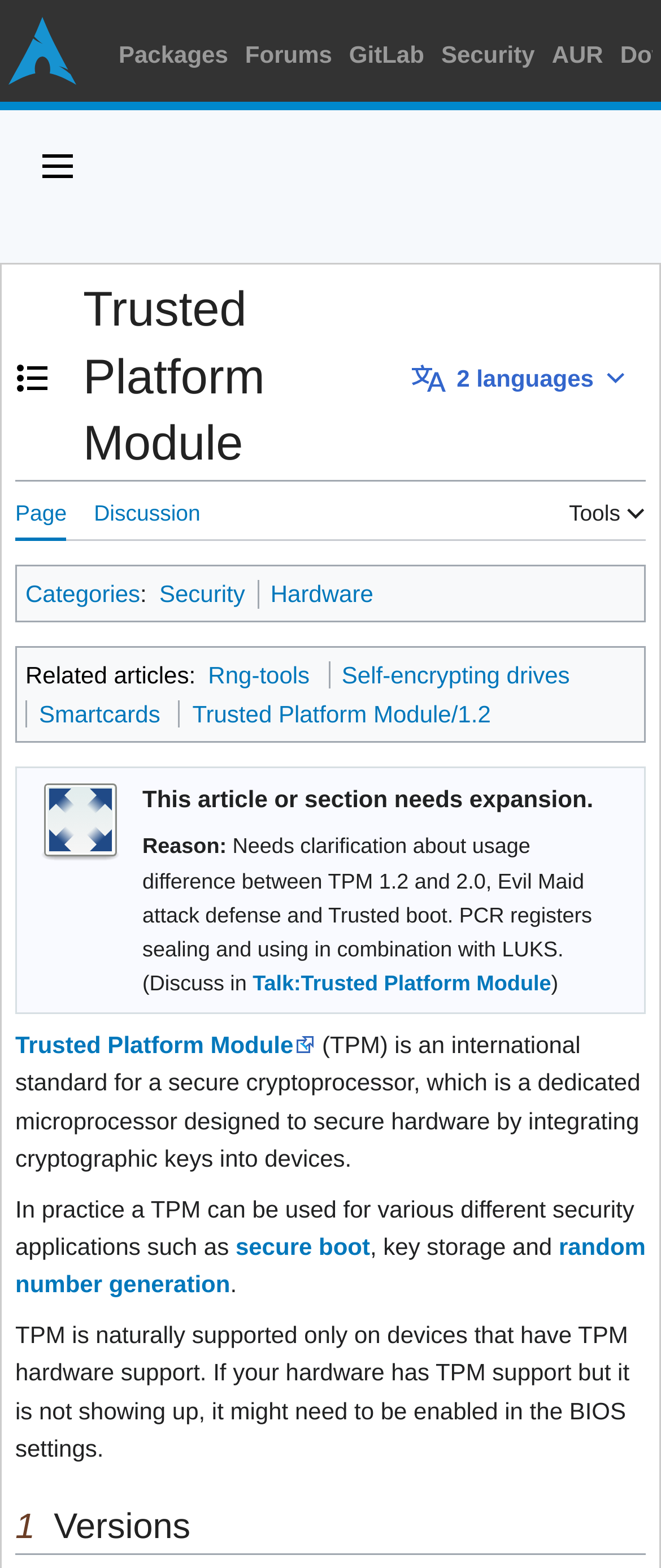Please identify the coordinates of the bounding box that should be clicked to fulfill this instruction: "Explore the 'Rng-tools' related article".

[0.315, 0.422, 0.468, 0.439]